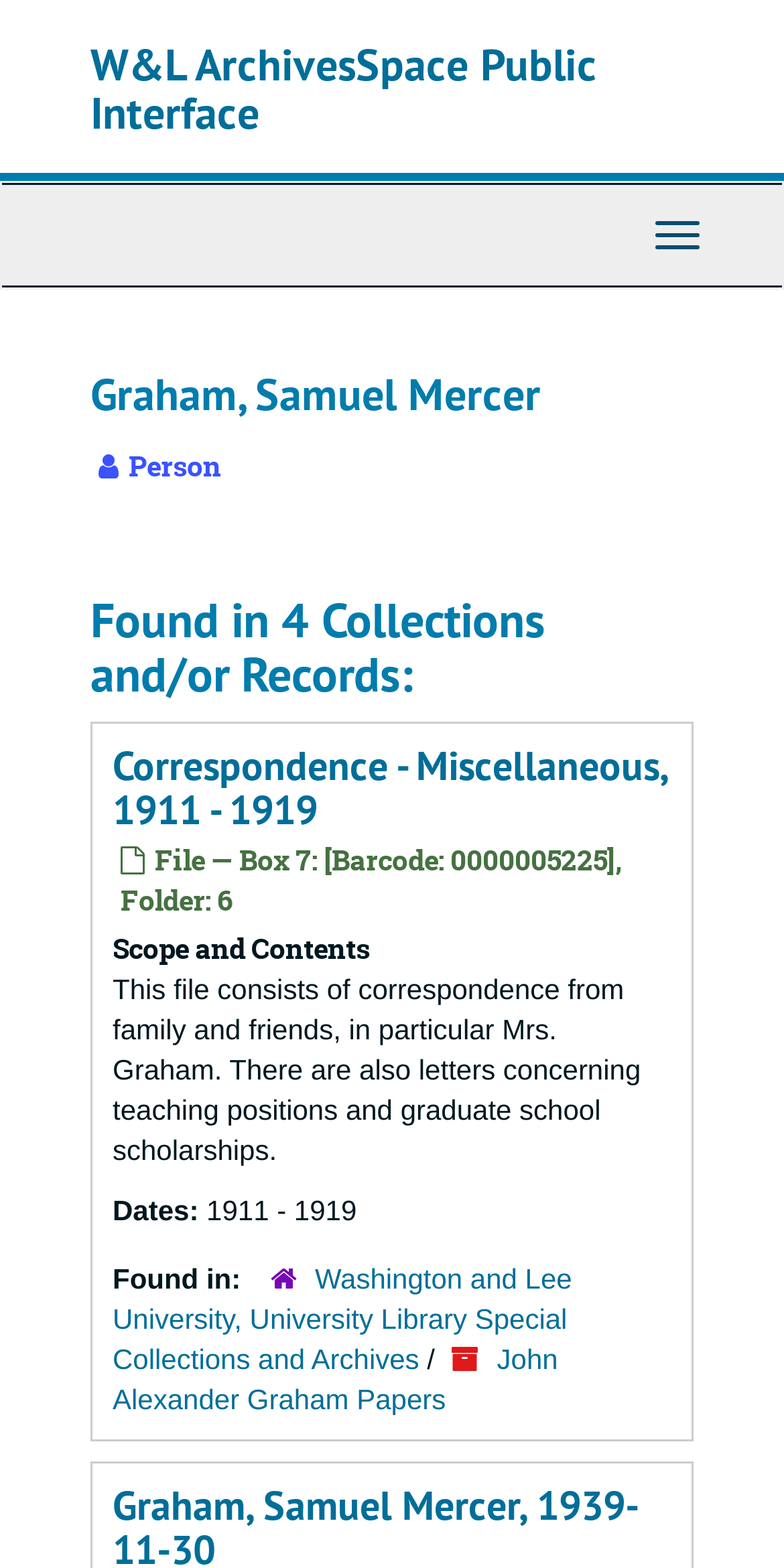Provide the bounding box coordinates of the HTML element this sentence describes: "W&L ArchivesSpace Public Interface". The bounding box coordinates consist of four float numbers between 0 and 1, i.e., [left, top, right, bottom].

[0.115, 0.023, 0.759, 0.09]